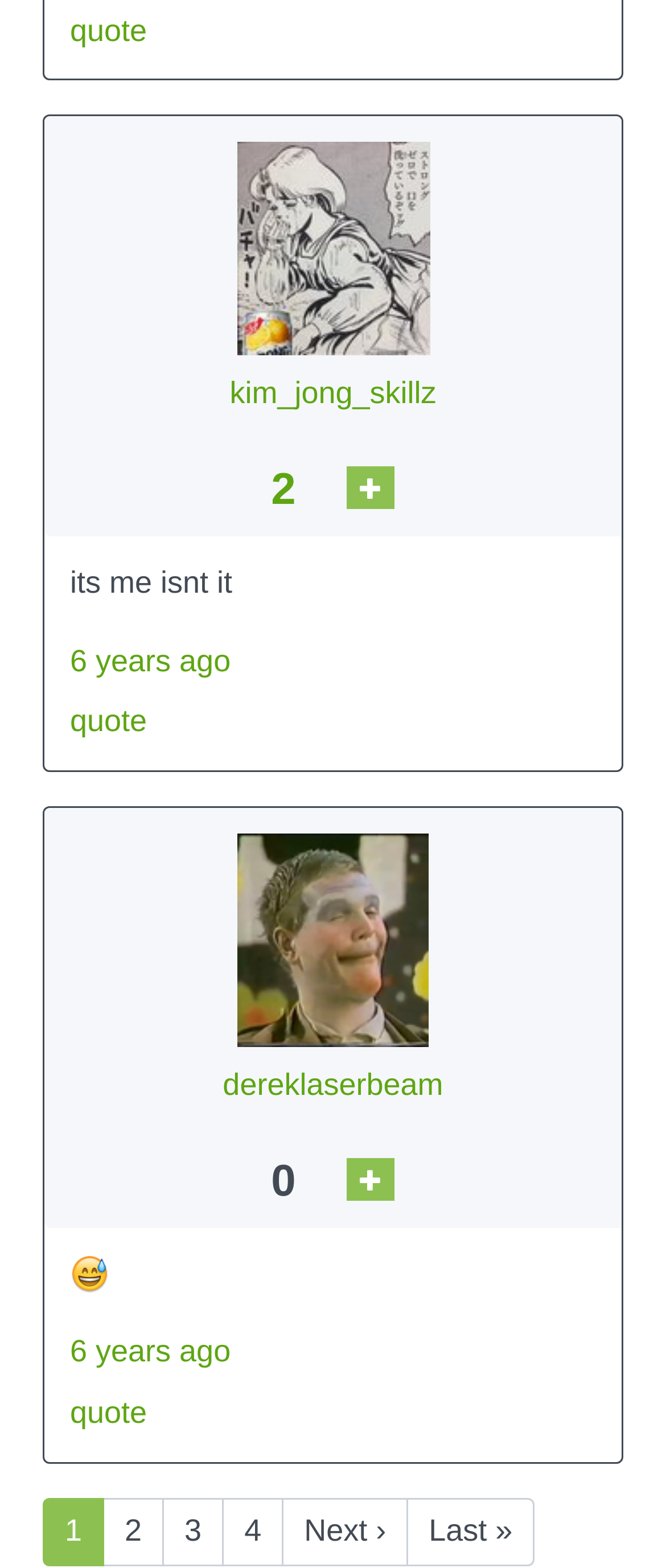Refer to the element description Next › and identify the corresponding bounding box in the screenshot. Format the coordinates as (top-left x, top-left y, bottom-right x, bottom-right y) with values in the range of 0 to 1.

[0.423, 0.955, 0.613, 0.998]